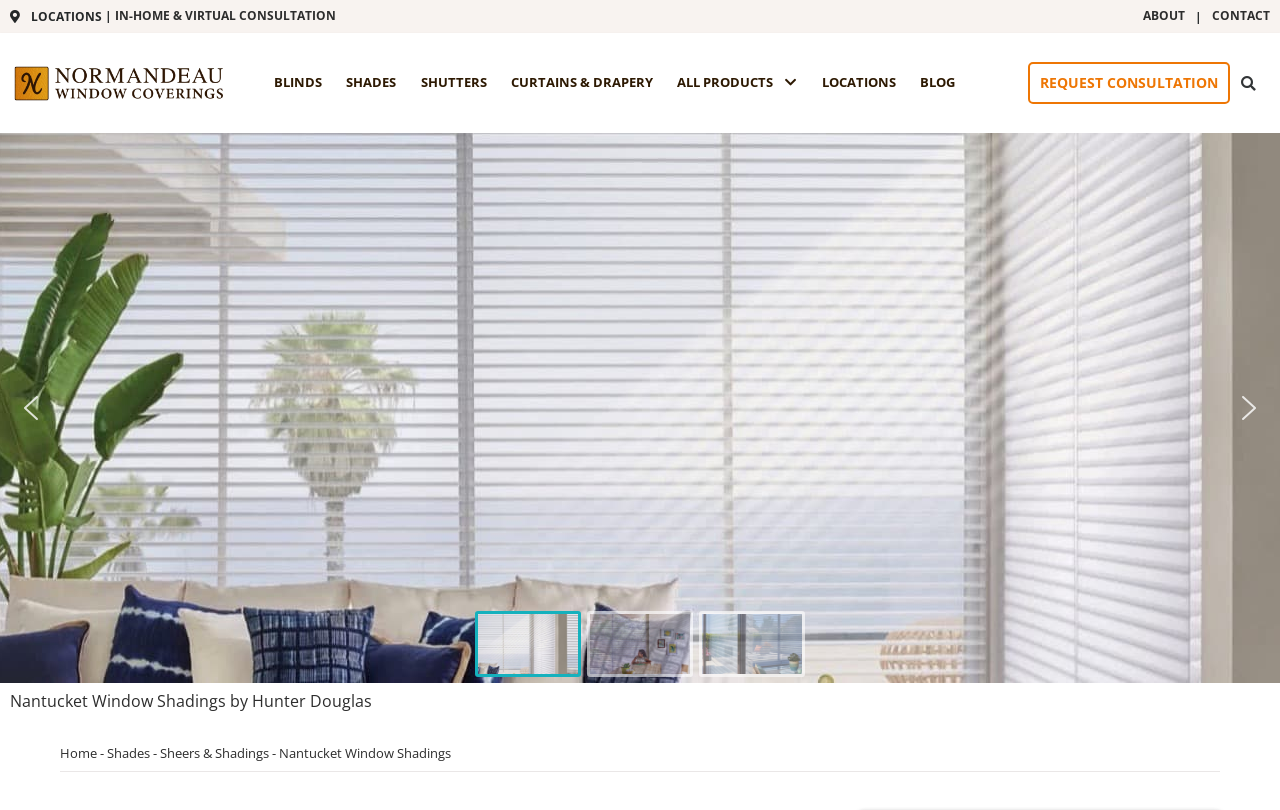How many hero images are in the slider?
Using the image, respond with a single word or phrase.

3